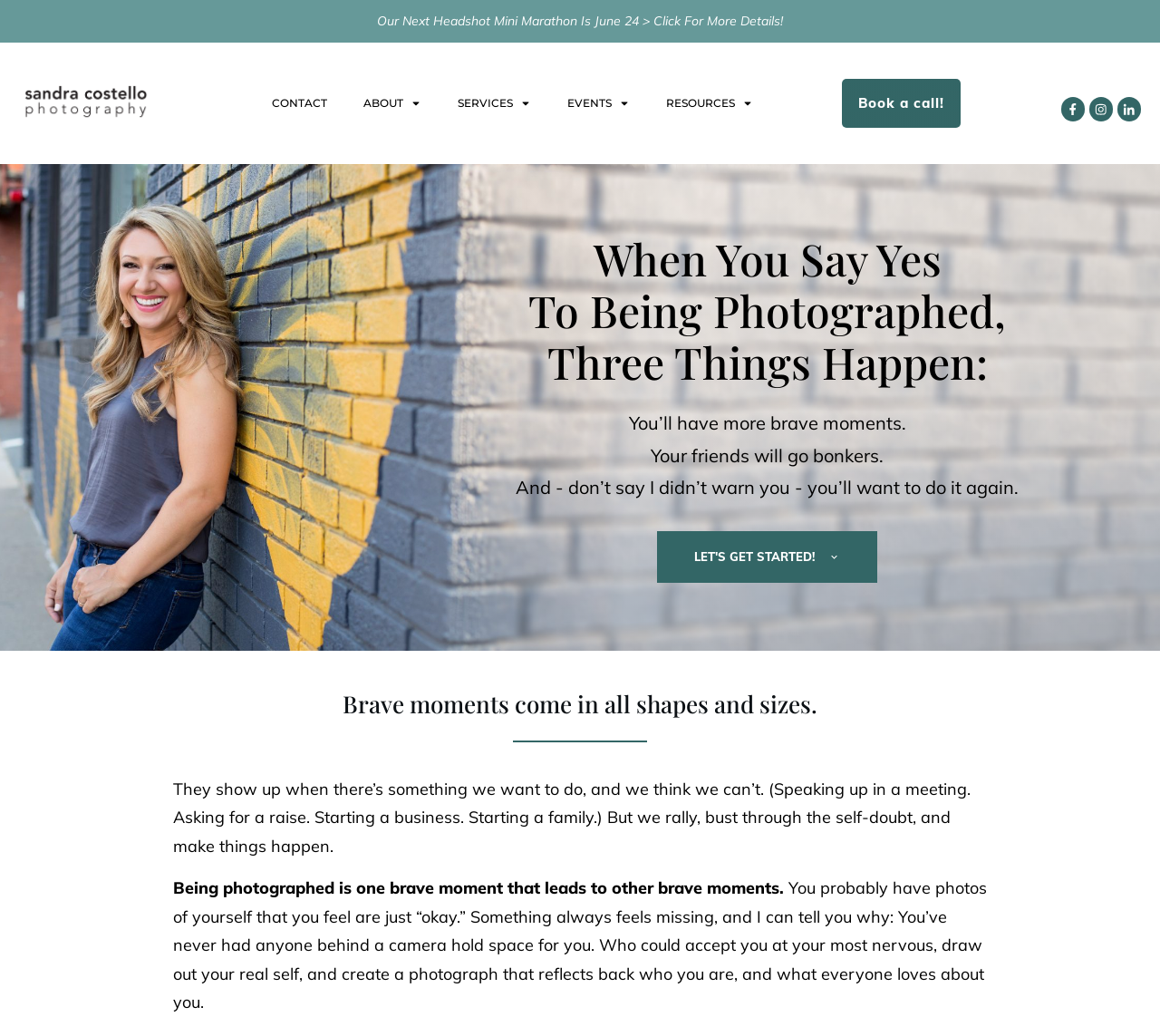Determine the heading of the webpage and extract its text content.

When You Say Yes
To Being Photographed,
Three Things Happen:
